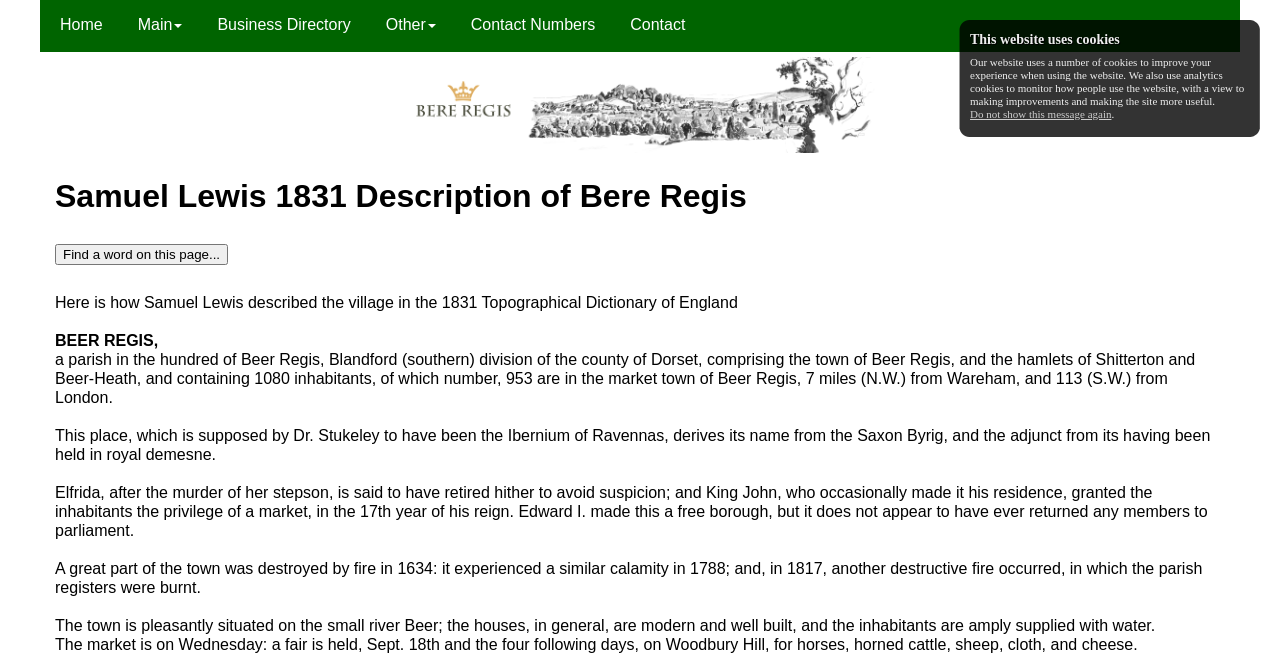Identify the bounding box coordinates of the specific part of the webpage to click to complete this instruction: "Find a word on this page".

[0.043, 0.372, 0.178, 0.404]